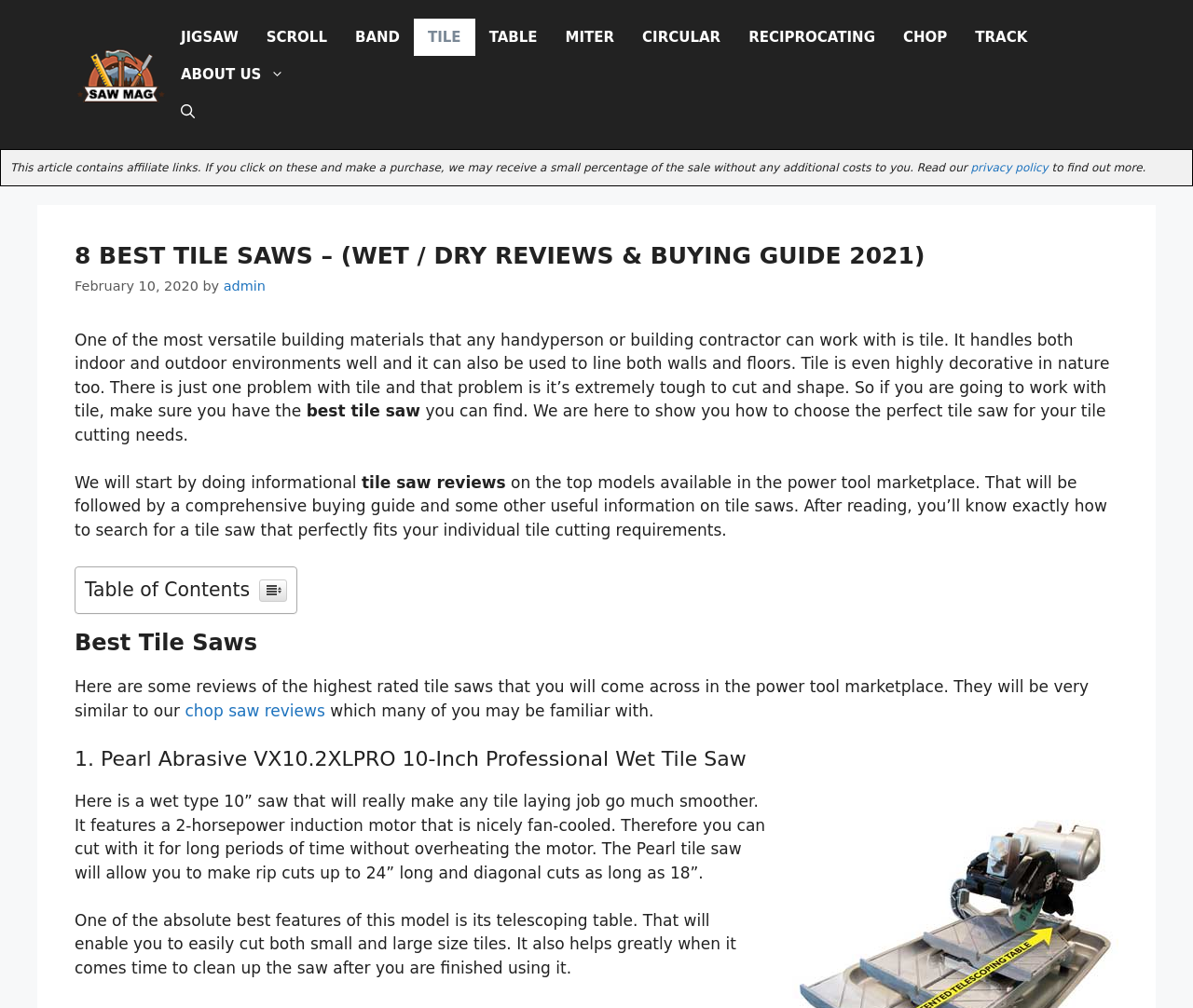Pinpoint the bounding box coordinates of the element you need to click to execute the following instruction: "Search for something using the 'Open Search Bar' link". The bounding box should be represented by four float numbers between 0 and 1, in the format [left, top, right, bottom].

[0.14, 0.092, 0.175, 0.129]